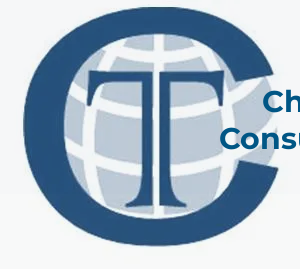What is the company's focus?
From the image, respond with a single word or phrase.

Specialized training services